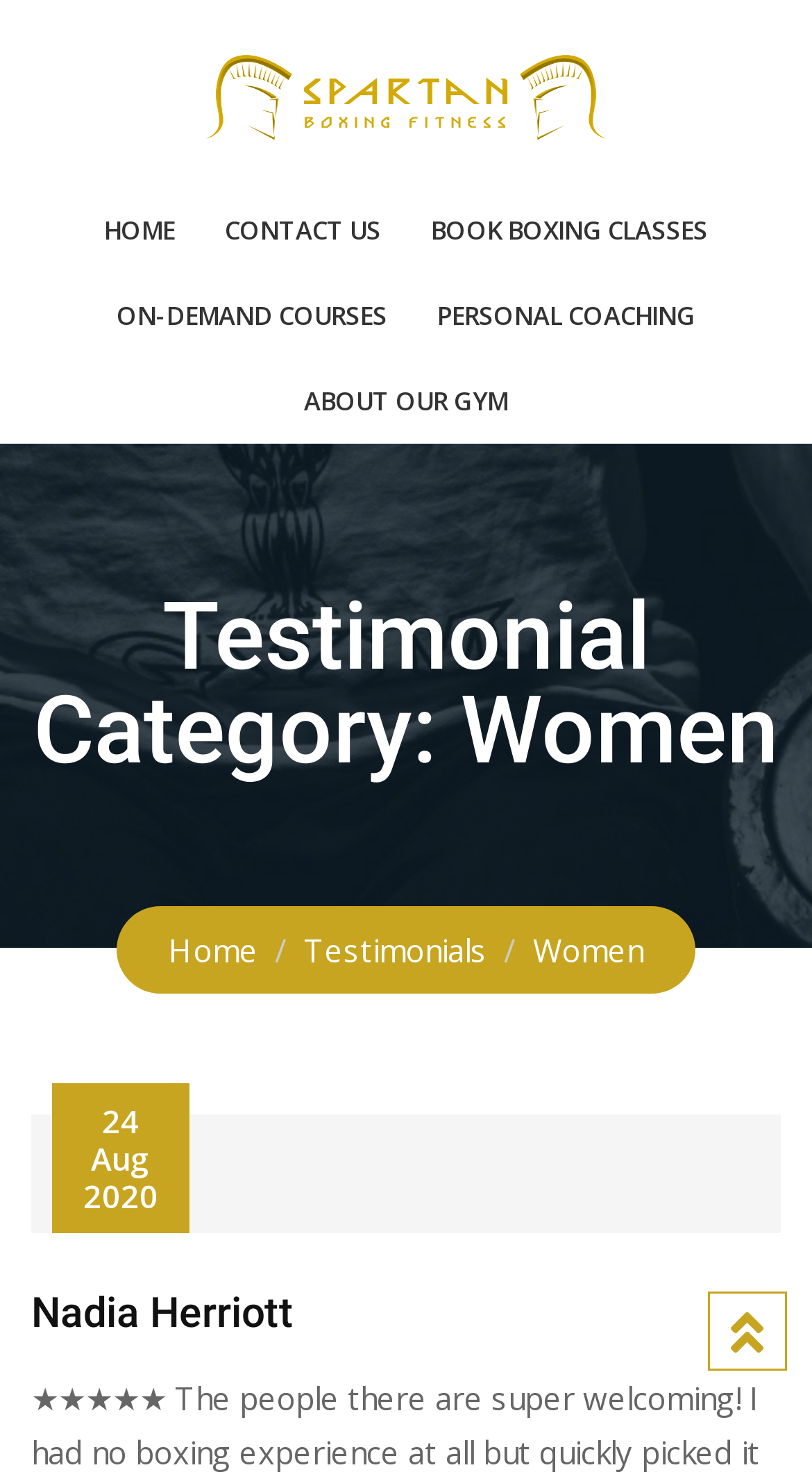How many navigation links are in the breadcrumbs?
Based on the screenshot, provide your answer in one word or phrase.

3